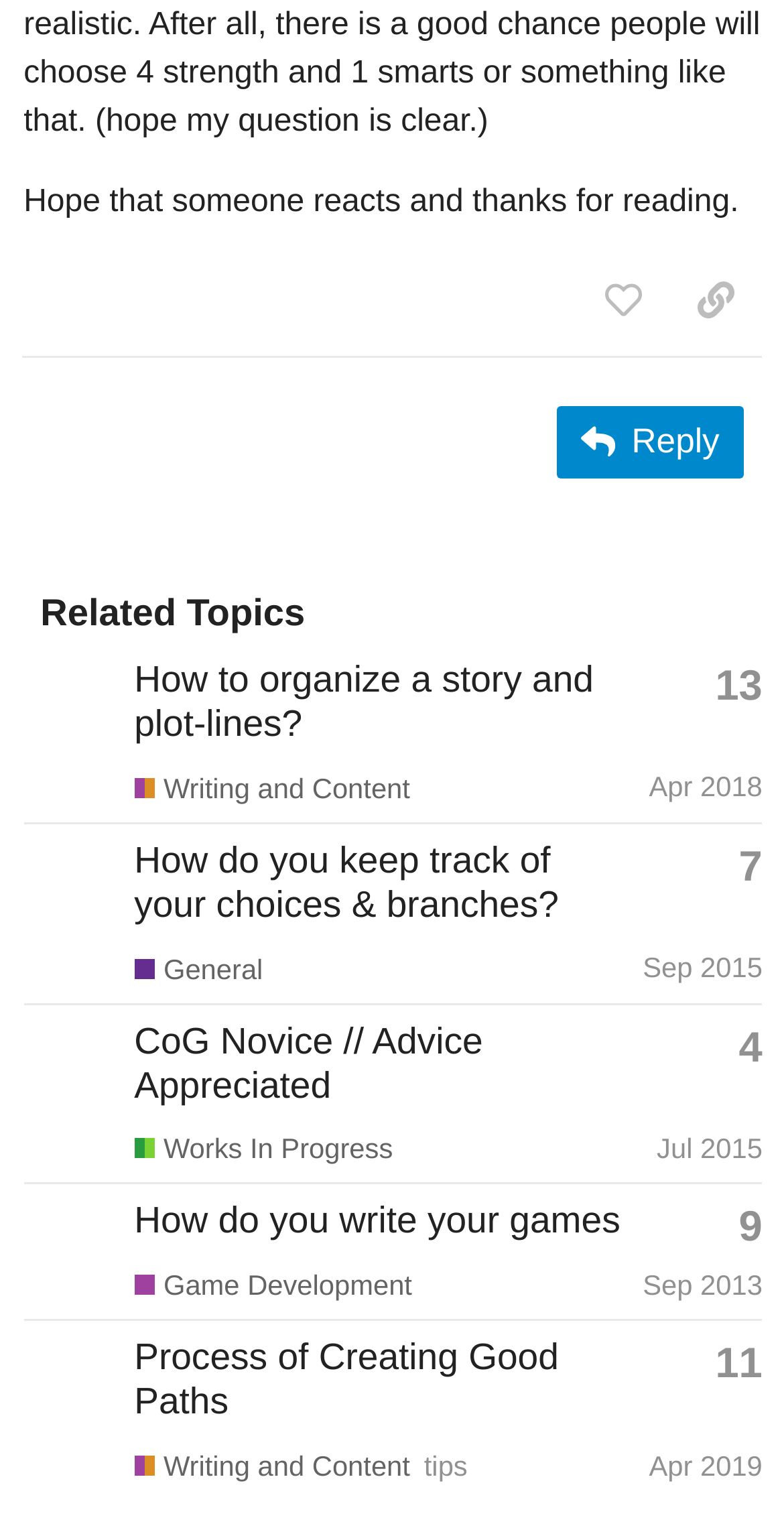Determine the bounding box for the UI element that matches this description: "Sep 2015".

[0.82, 0.619, 0.973, 0.64]